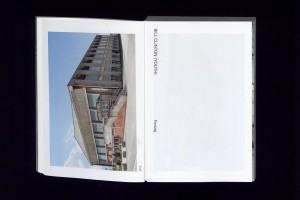Interpret the image and provide an in-depth description.

The image depicts an open book featuring a striking photograph of a modern architectural structure. The building's large windows and concrete facade suggest a contemporary design, while the surrounding area, partially visible in the image, contributes to the setting's context. The right page of the book is blank, emphasizing the visual impact of the photograph on the left. This layout invites viewers to contemplate the themes of space and architecture, possibly related to those explored in "May 25 is now October 1," a publication by artist Bardhi Haliti. The book is likely part of a larger discourse on community spaces and their historical significance, highlighting the intersections of architecture, culture, and sociology.